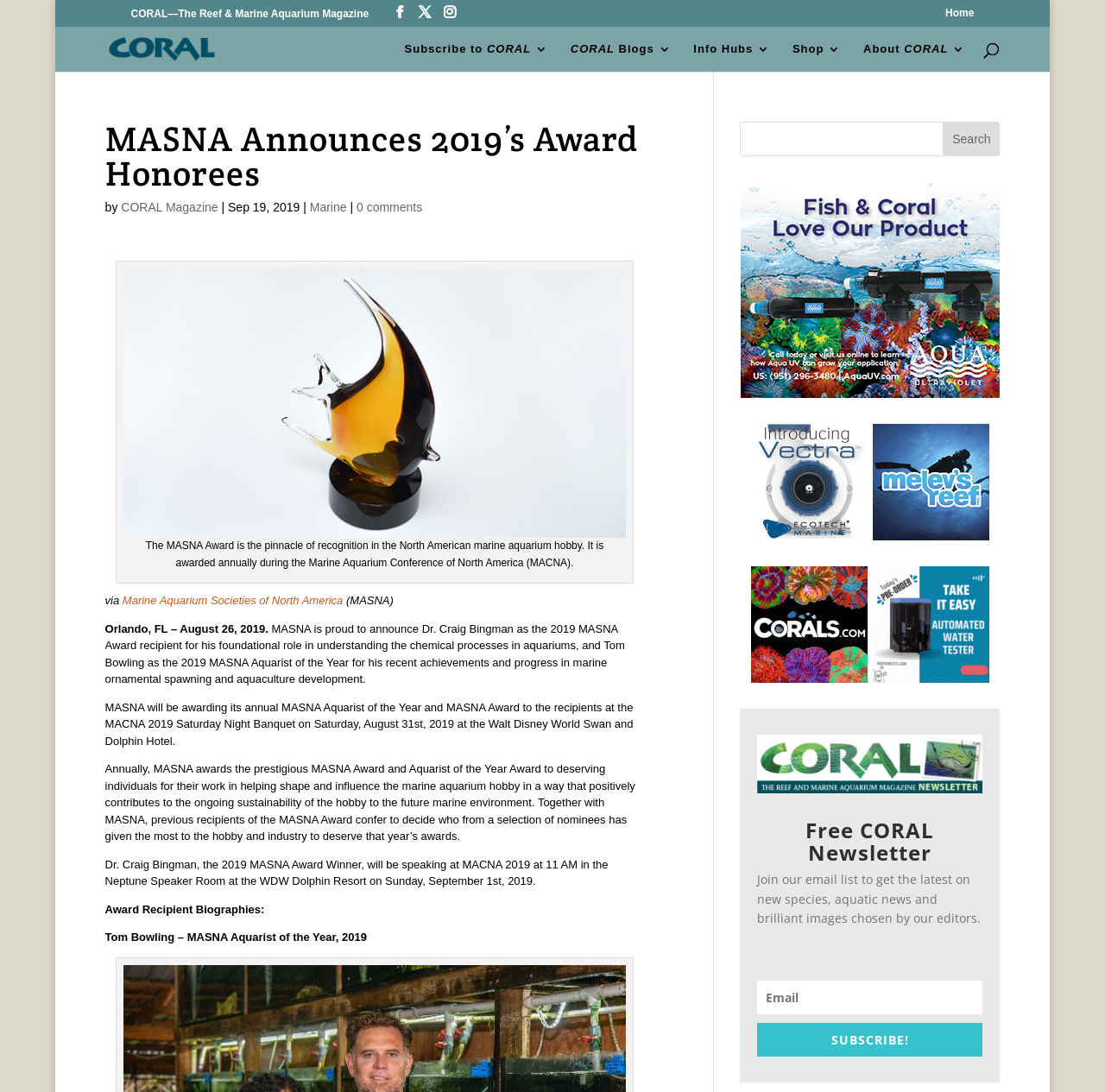Please find the bounding box coordinates of the clickable region needed to complete the following instruction: "Get the latest news". The bounding box coordinates must consist of four float numbers between 0 and 1, i.e., [left, top, right, bottom].

[0.685, 0.75, 0.889, 0.792]